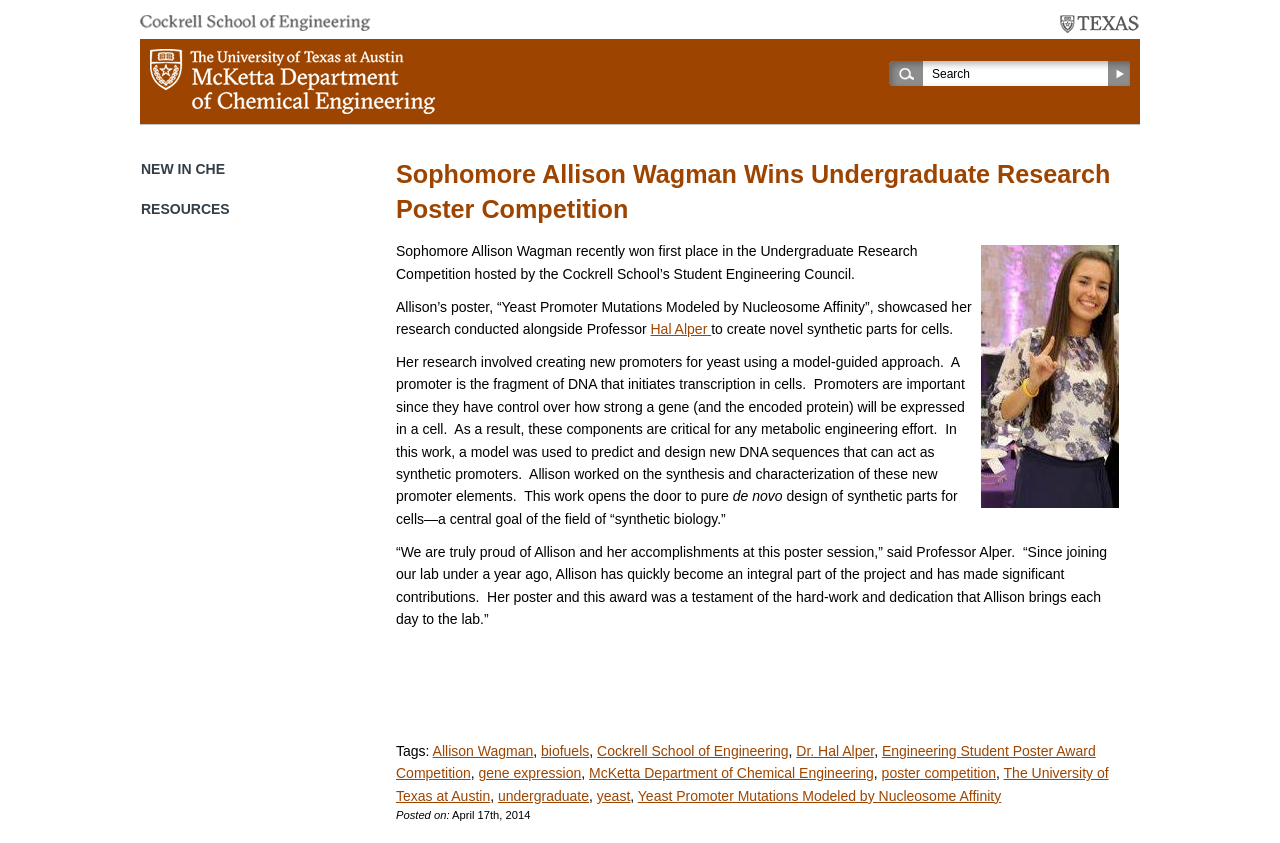Reply to the question with a single word or phrase:
What is the name of the department where Allison conducted her research?

McKetta Department of Chemical Engineering